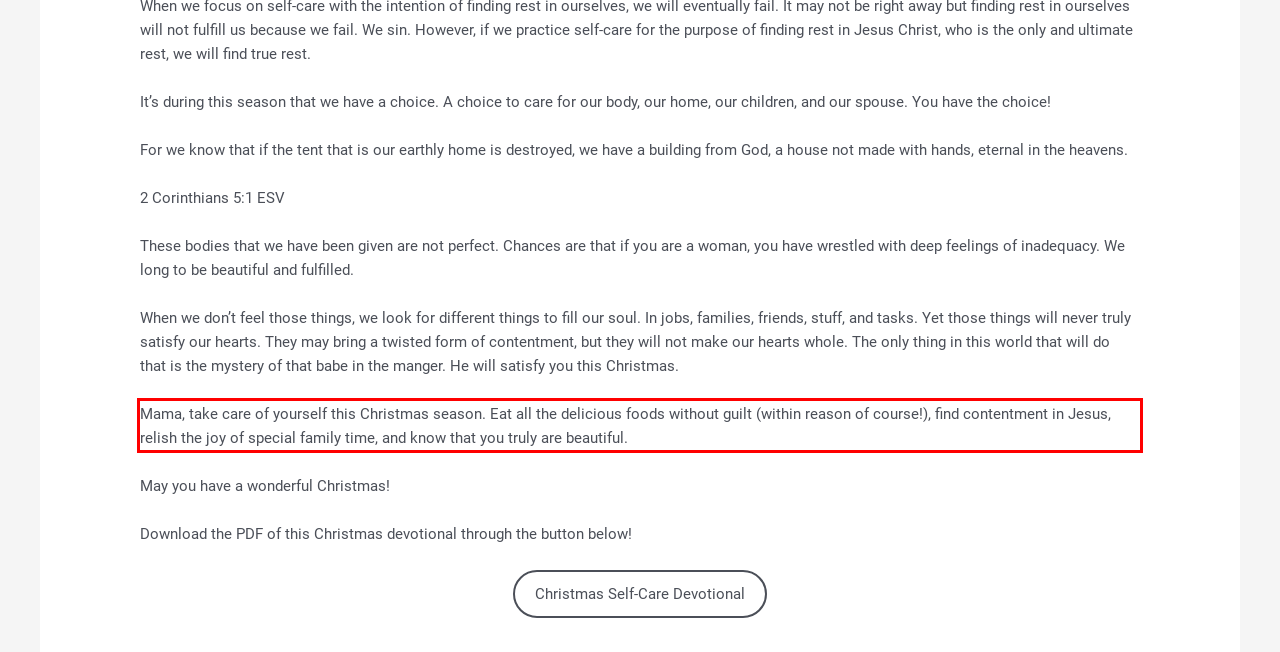Given a screenshot of a webpage, locate the red bounding box and extract the text it encloses.

Mama, take care of yourself this Christmas season. Eat all the delicious foods without guilt (within reason of course!), find contentment in Jesus, relish the joy of special family time, and know that you truly are beautiful.